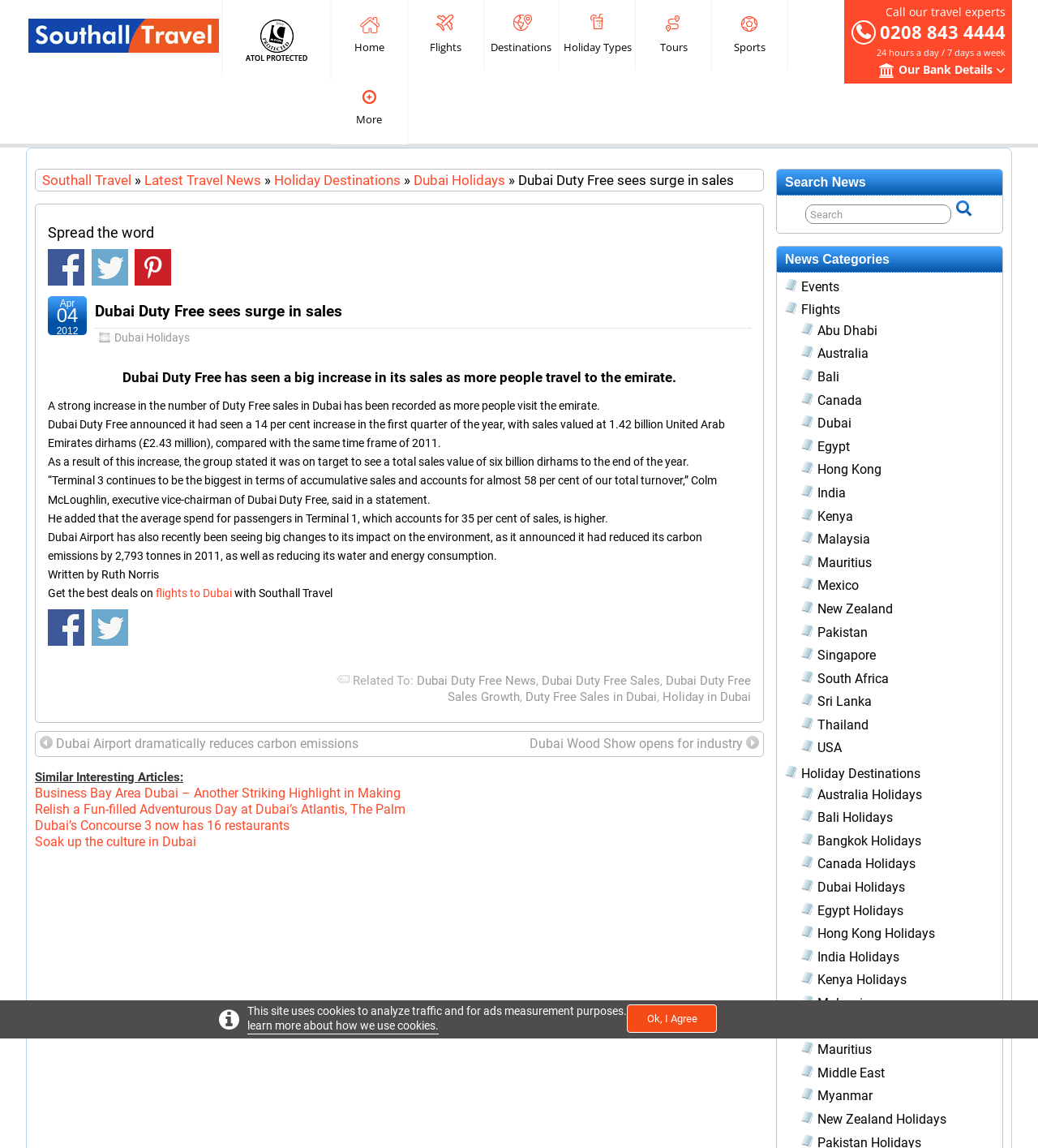Locate the UI element described by Amazon FBA and provide its bounding box coordinates. Use the format (top-left x, top-left y, bottom-right x, bottom-right y) with all values as floating point numbers between 0 and 1.

None